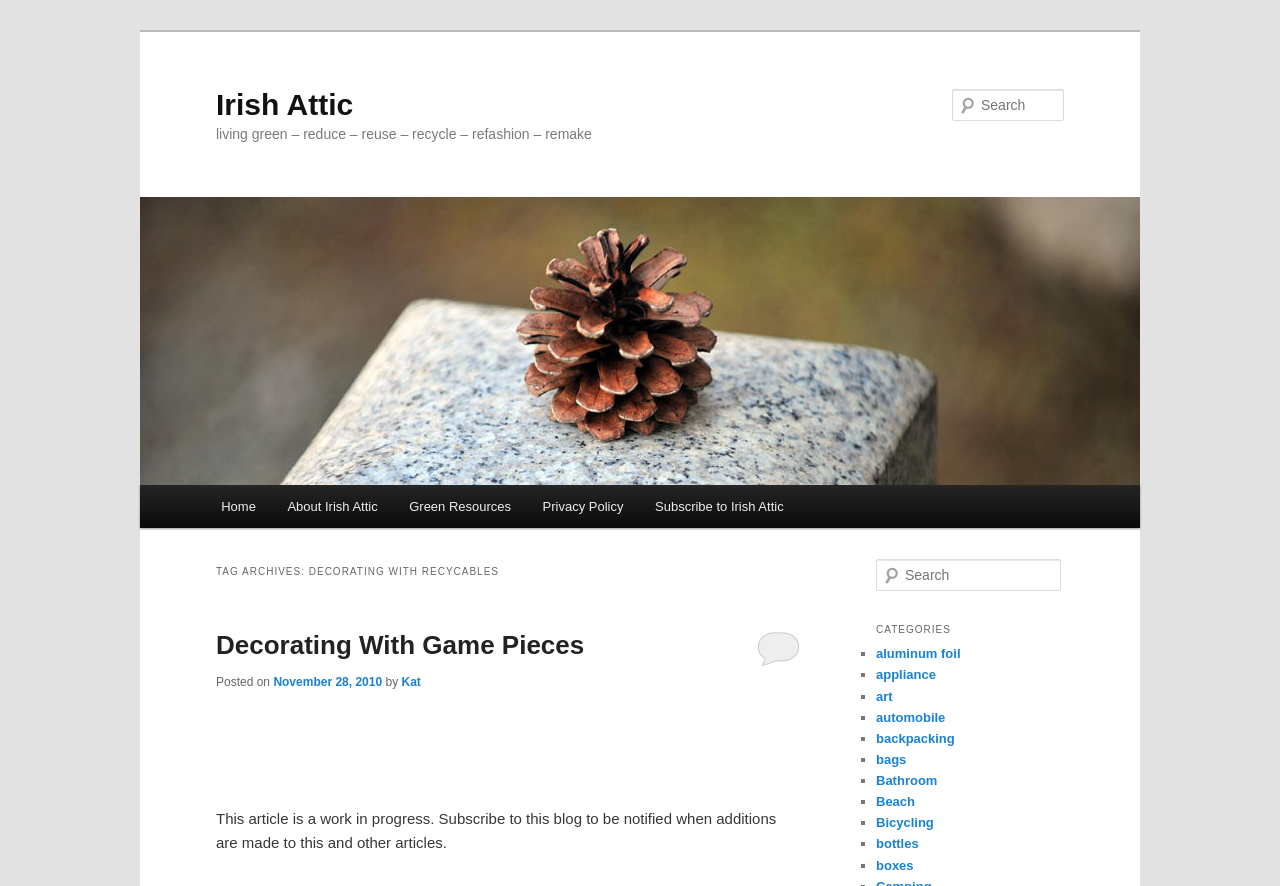Given the description Bathroom, predict the bounding box coordinates of the UI element. Ensure the coordinates are in the format (top-left x, top-left y, bottom-right x, bottom-right y) and all values are between 0 and 1.

[0.684, 0.872, 0.732, 0.889]